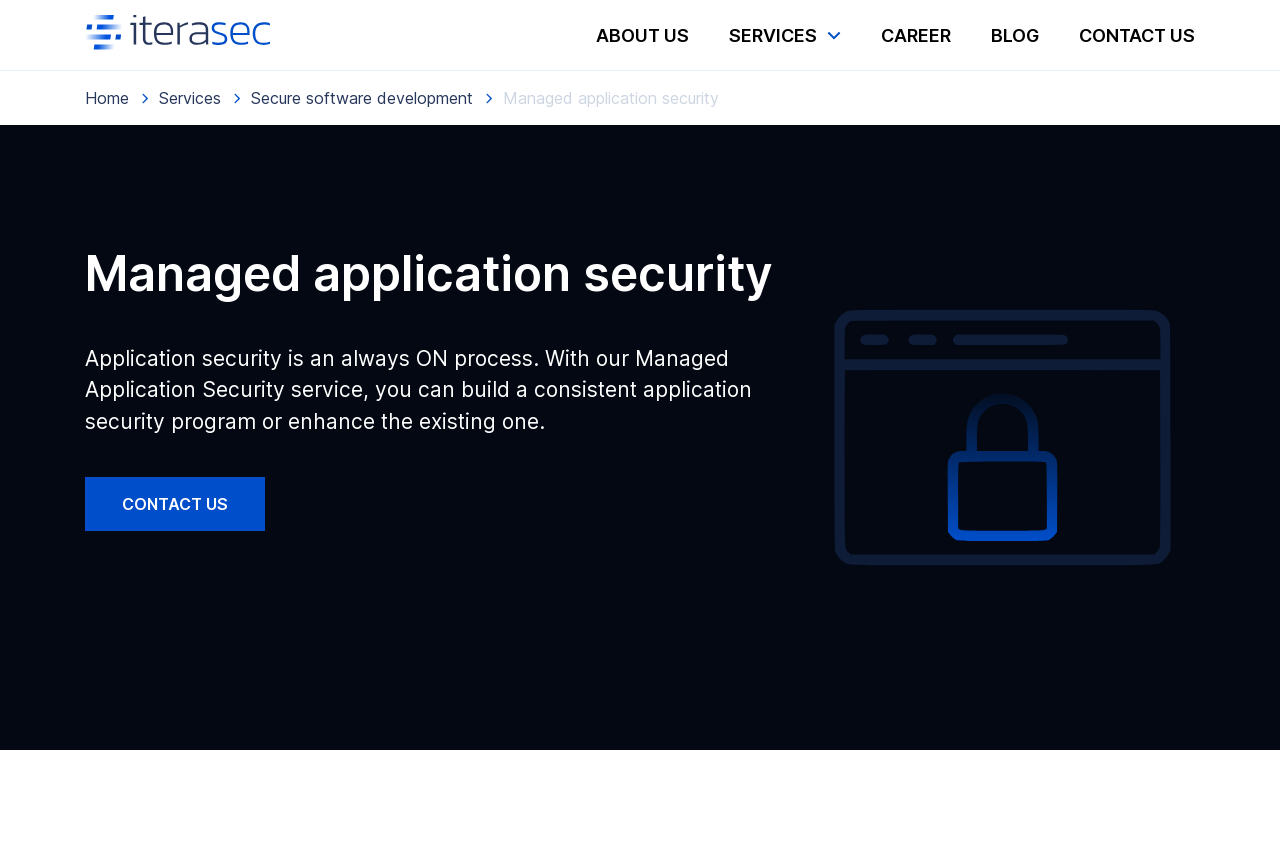Please specify the bounding box coordinates of the clickable region necessary for completing the following instruction: "contact us". The coordinates must consist of four float numbers between 0 and 1, i.e., [left, top, right, bottom].

[0.843, 0.029, 0.934, 0.053]